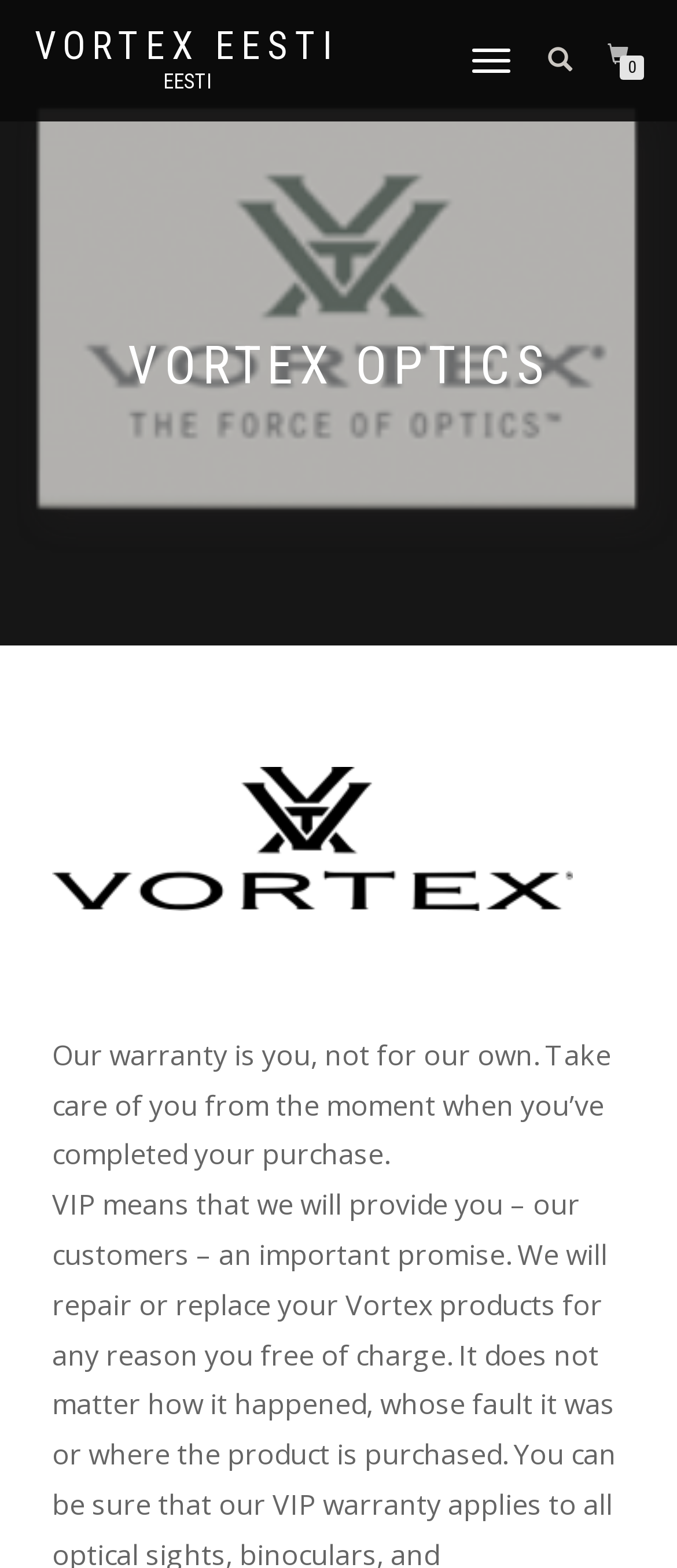Given the webpage screenshot and the description, determine the bounding box coordinates (top-left x, top-left y, bottom-right x, bottom-right y) that define the location of the UI element matching this description: Toggle navigation

[0.669, 0.011, 0.782, 0.066]